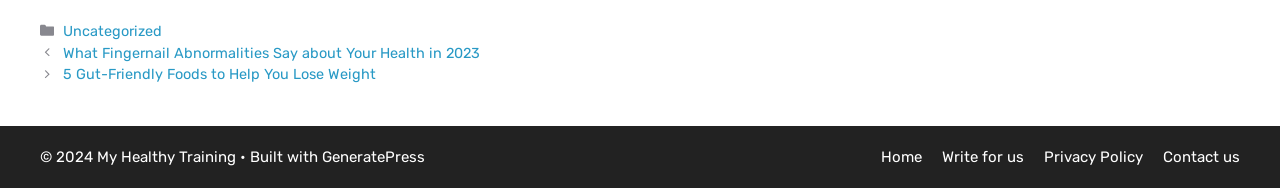Identify the bounding box coordinates for the UI element that matches this description: "Privacy Policy".

[0.816, 0.787, 0.893, 0.883]